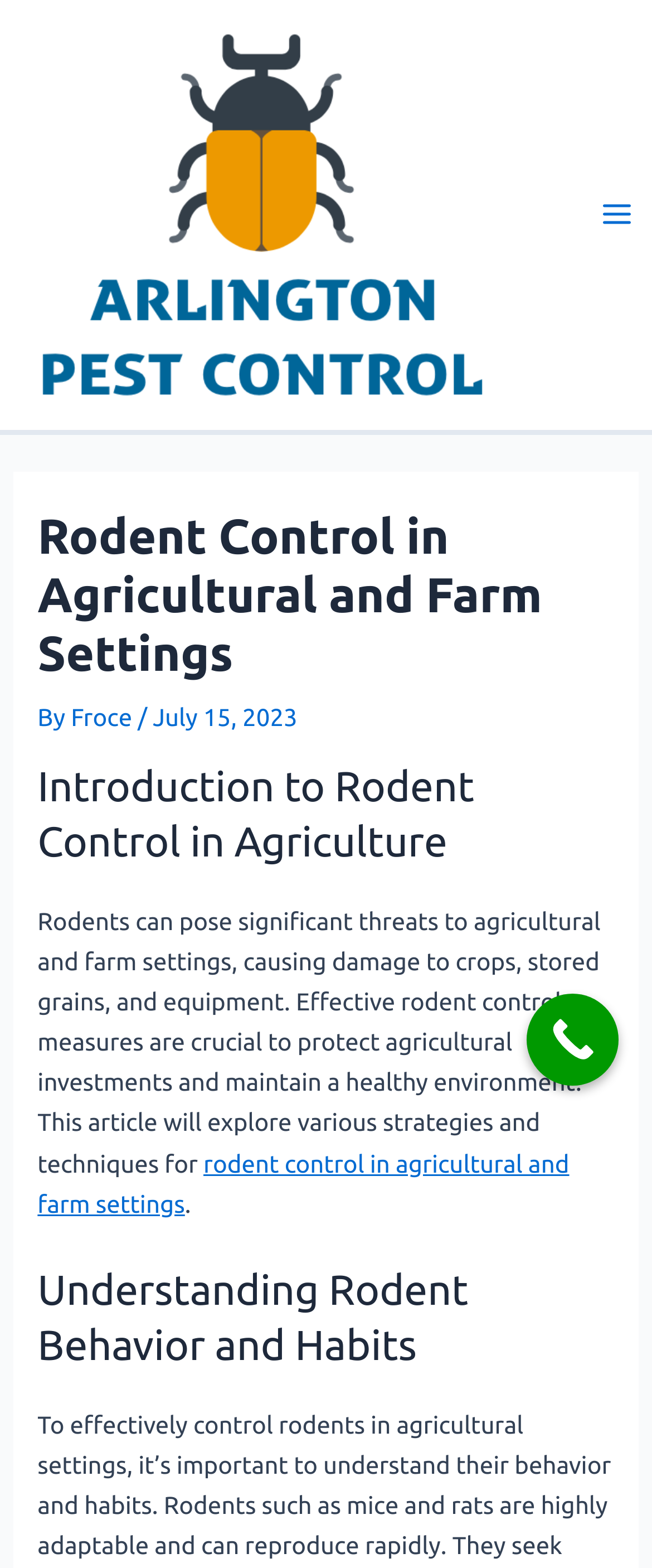Please provide a detailed answer to the question below based on the screenshot: 
What is the name of the pest control company?

The logo at the top left corner of the webpage has the text 'logo-Arlington Pest Control, Texas', which indicates that the pest control company is Arlington Pest Control.